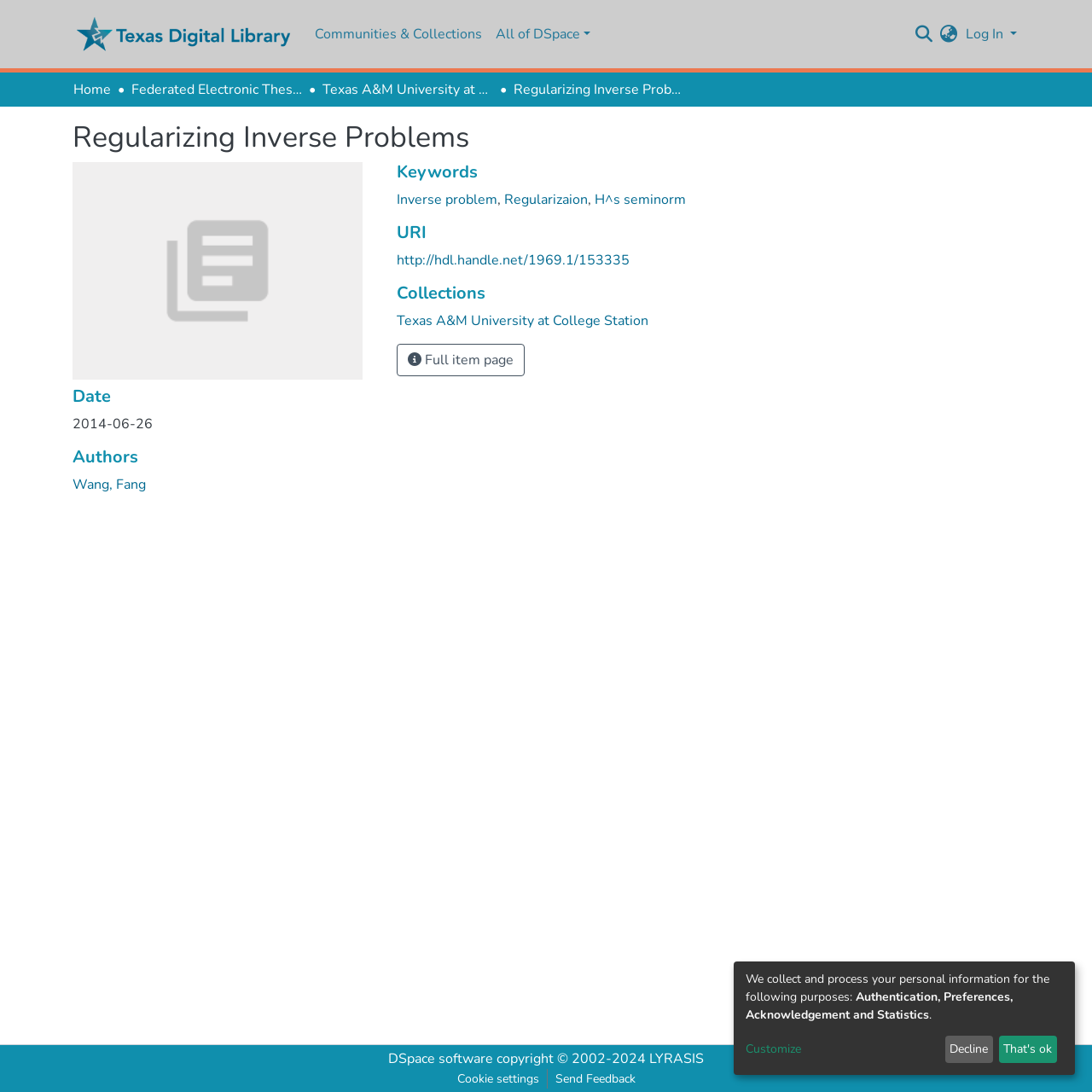Determine the bounding box for the UI element as described: "aria-label="Language switch" title="Language switch"". The coordinates should be represented as four float numbers between 0 and 1, formatted as [left, top, right, bottom].

[0.859, 0.022, 0.879, 0.041]